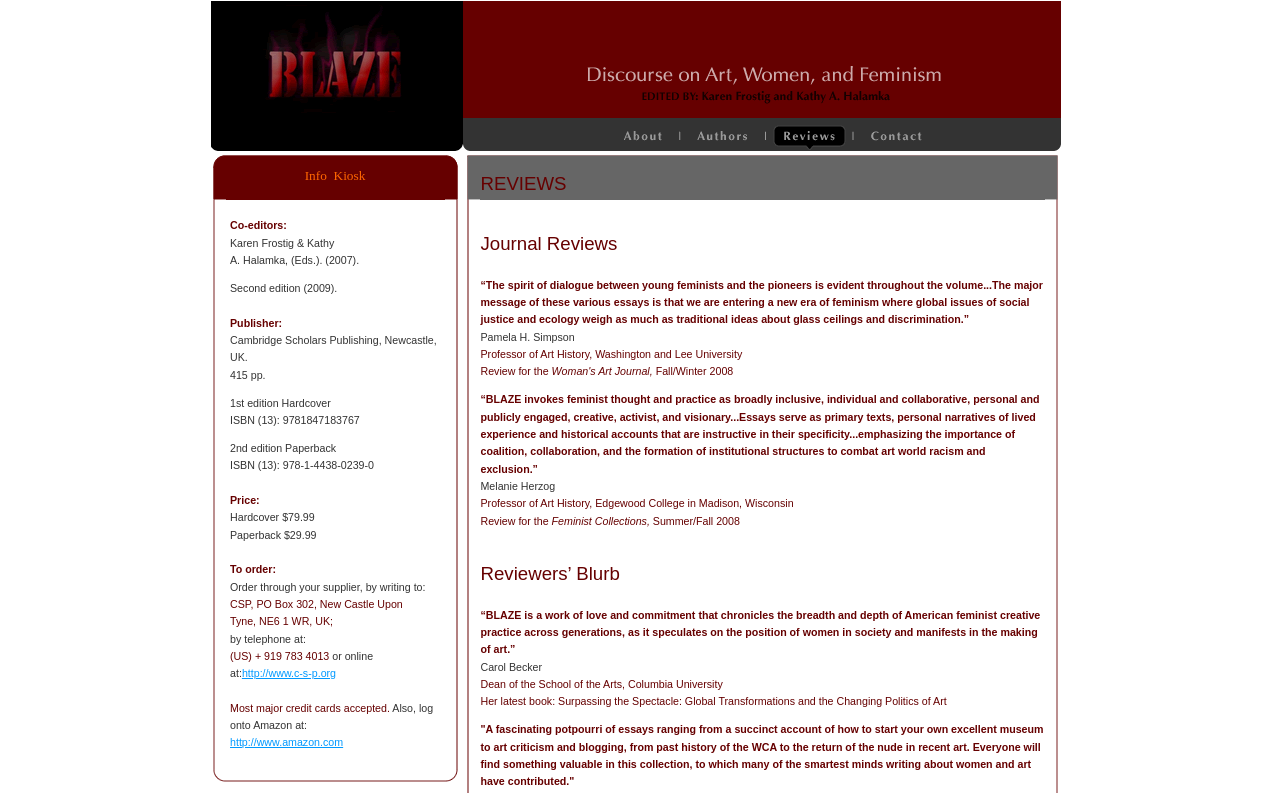What is the title of the webpage?
Answer the question with just one word or phrase using the image.

BLAZE: Reviews